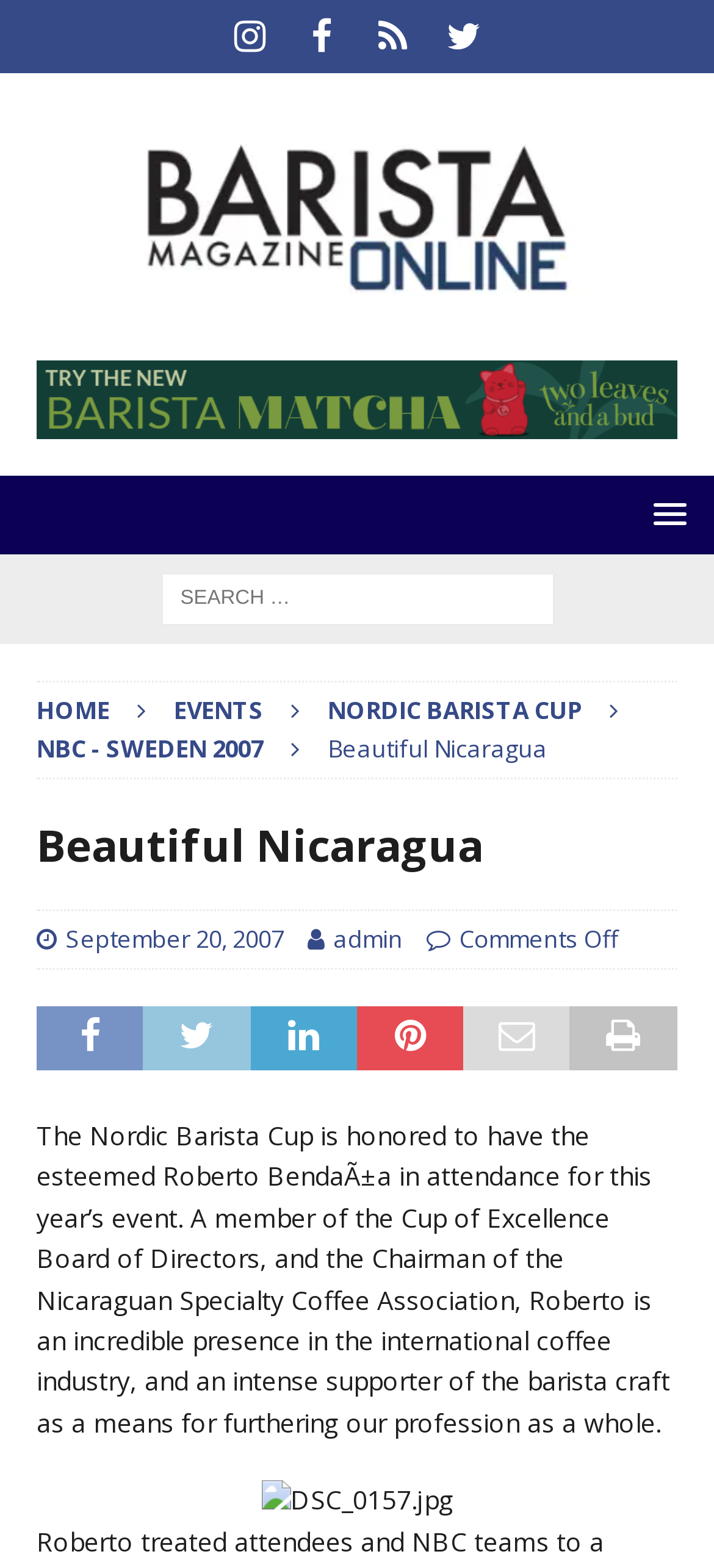Please identify the bounding box coordinates of the element's region that needs to be clicked to fulfill the following instruction: "View the image of Roberto Bendaña". The bounding box coordinates should consist of four float numbers between 0 and 1, i.e., [left, top, right, bottom].

[0.365, 0.944, 0.635, 0.97]